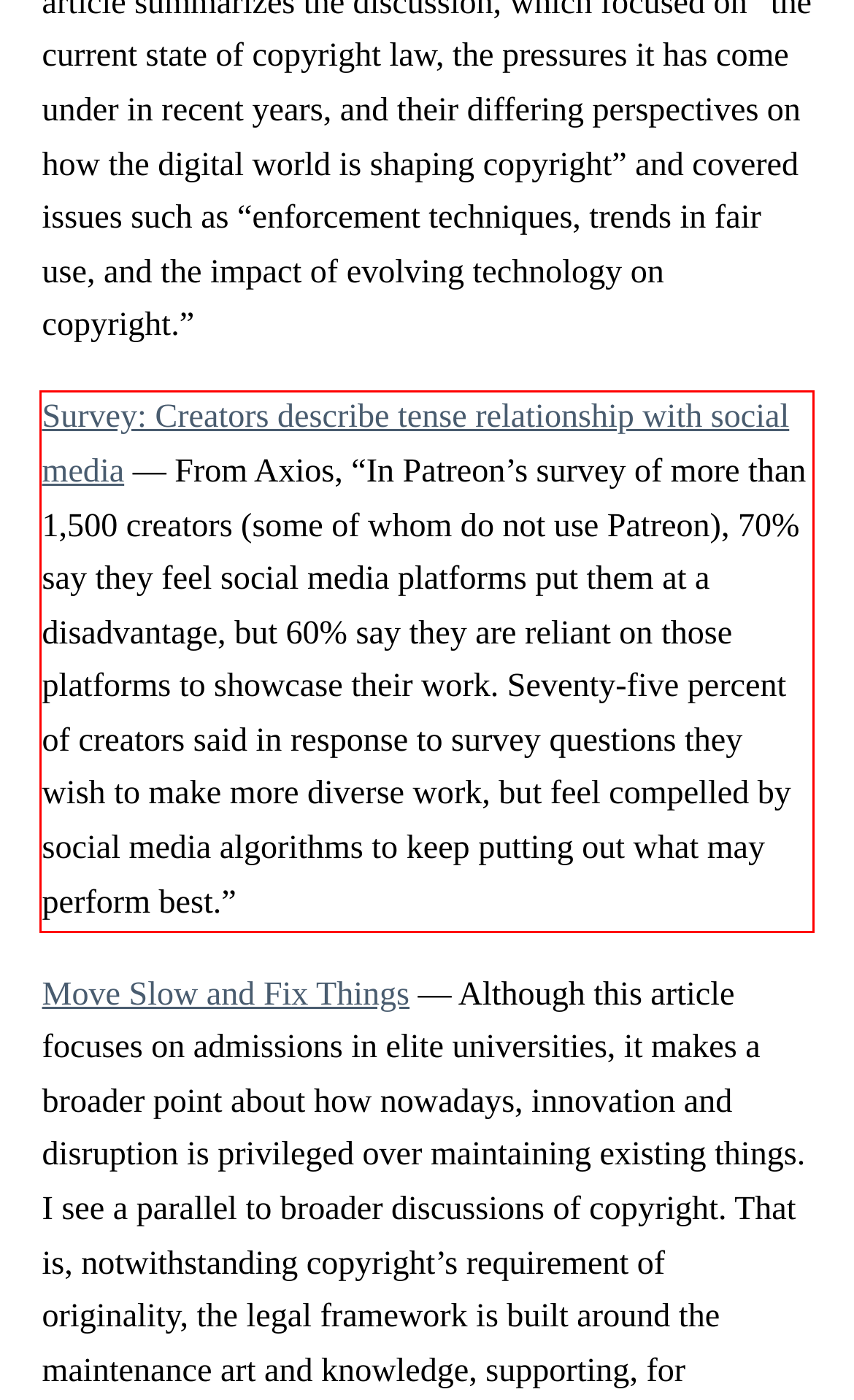You are provided with a screenshot of a webpage that includes a red bounding box. Extract and generate the text content found within the red bounding box.

Survey: Creators describe tense relationship with social media — From Axios, “In Patreon’s survey of more than 1,500 creators (some of whom do not use Patreon), 70% say they feel social media platforms put them at a disadvantage, but 60% say they are reliant on those platforms to showcase their work. Seventy-five percent of creators said in response to survey questions they wish to make more diverse work, but feel compelled by social media algorithms to keep putting out what may perform best.”